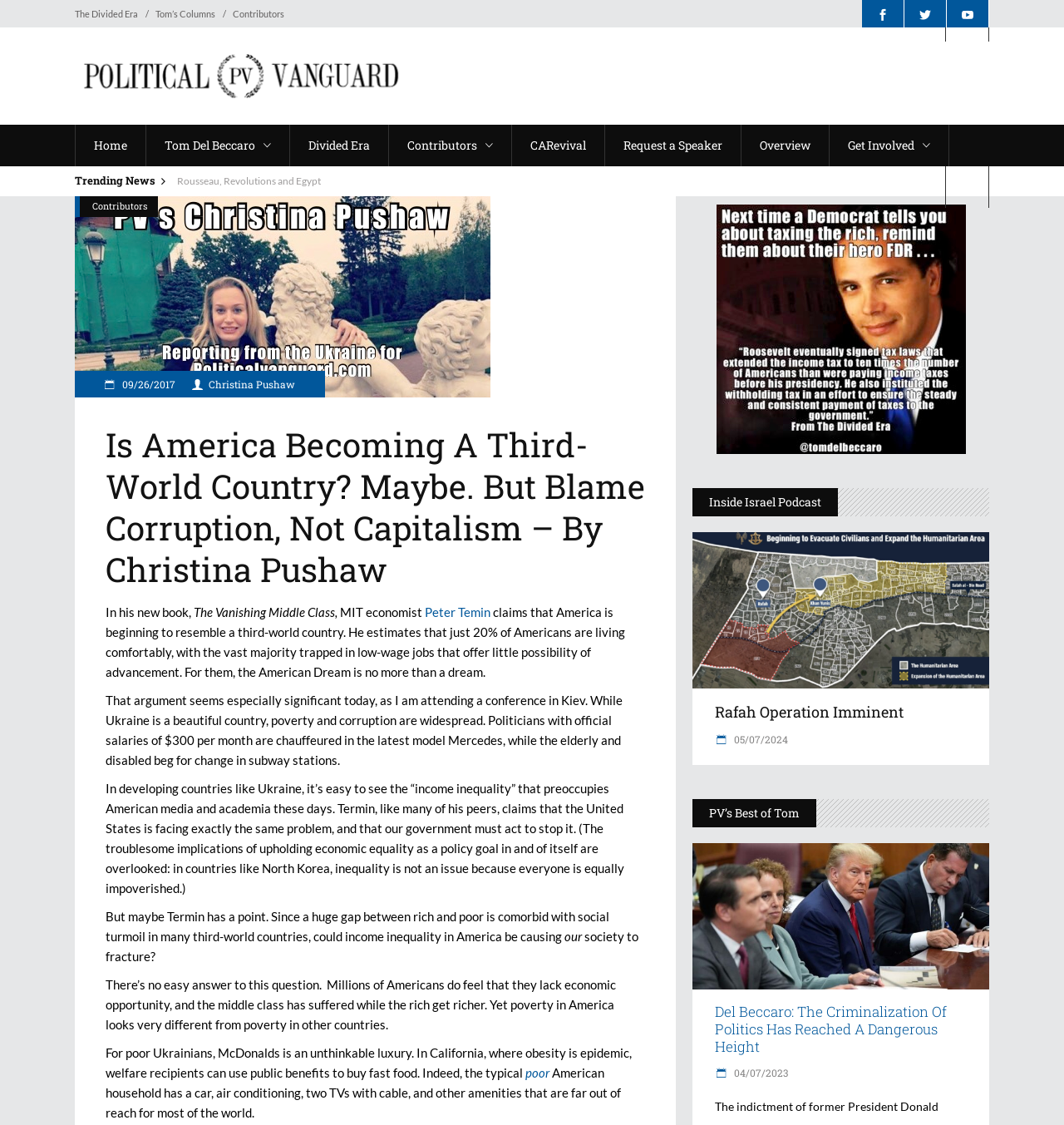Answer the question with a single word or phrase: 
What is the title of the article?

Is America Becoming A Third-World Country?